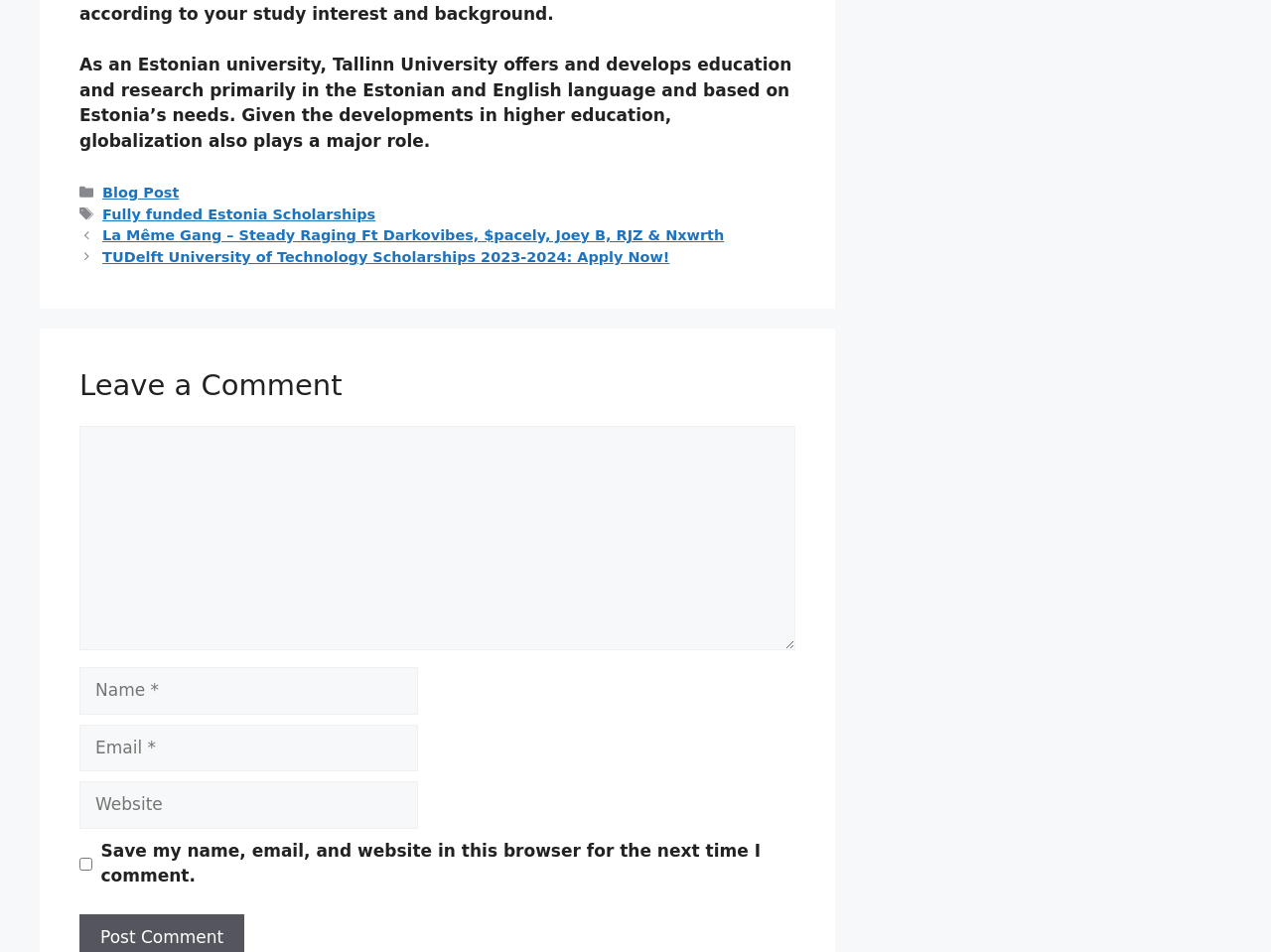What is the purpose of the textbox below 'Email'?
Using the image, give a concise answer in the form of a single word or short phrase.

Enter email address